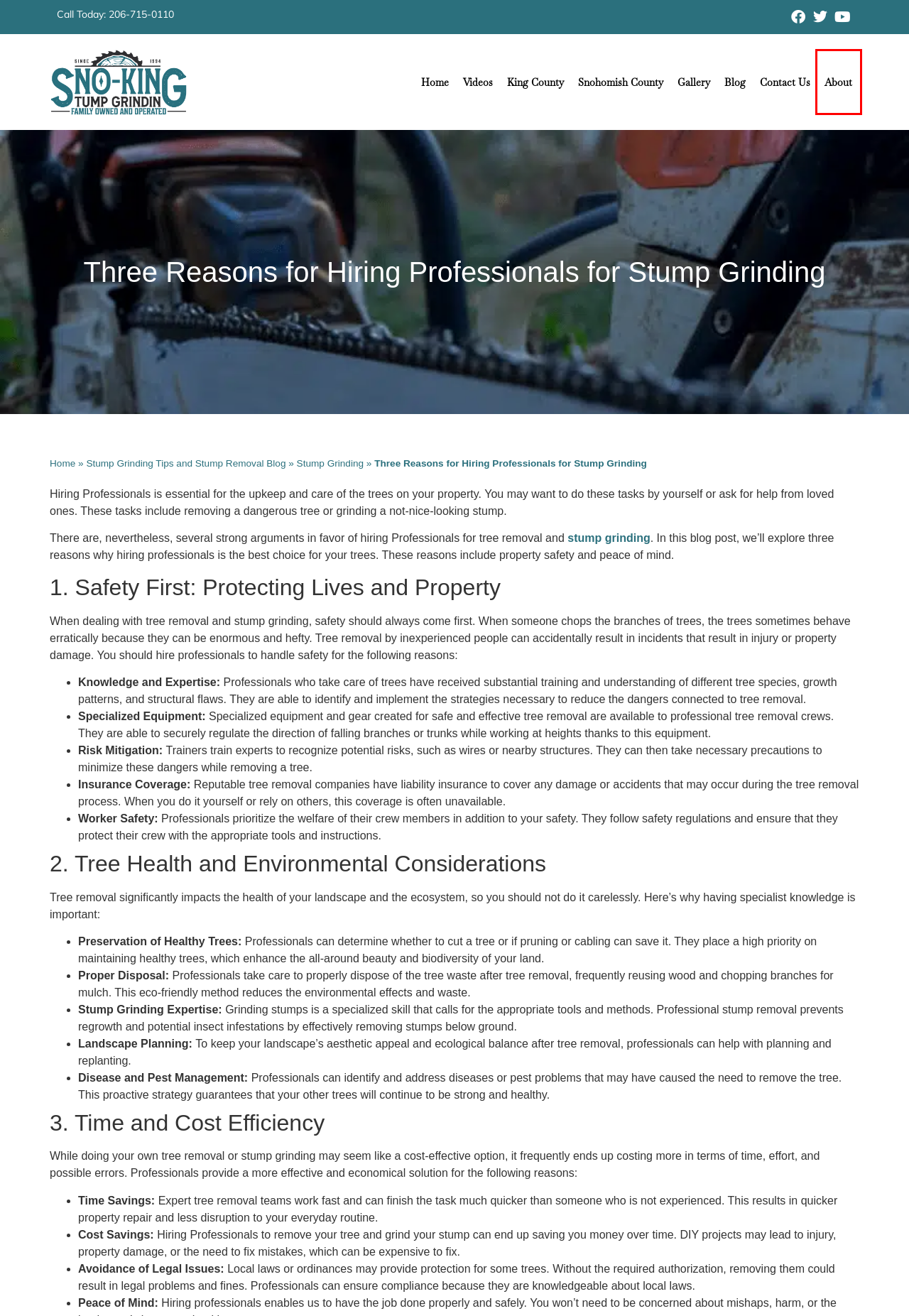Given a webpage screenshot featuring a red rectangle around a UI element, please determine the best description for the new webpage that appears after the element within the bounding box is clicked. The options are:
A. Stump Grinding Tips and Stump Removal Blog - Stump Grinding 1
B. Stump Grinding Quote | Sno-King Stump Grinding
C. How to Maintain Tree Health of Newly Planted Trees in Washington
D. Stump Removal Experts in Everett | Sno-King Stump Grinding
E. Stump Grinding Archives - Stump Grinding 1
F. Trusted Stump Grinding Experts Serving the Pacific Northwest Since 1994
G. Stump Grinding Gallery | Mill Creek Stump Grinding
H. Stump Grinding in Snohomish County | Sno-King Stump Grinding

F